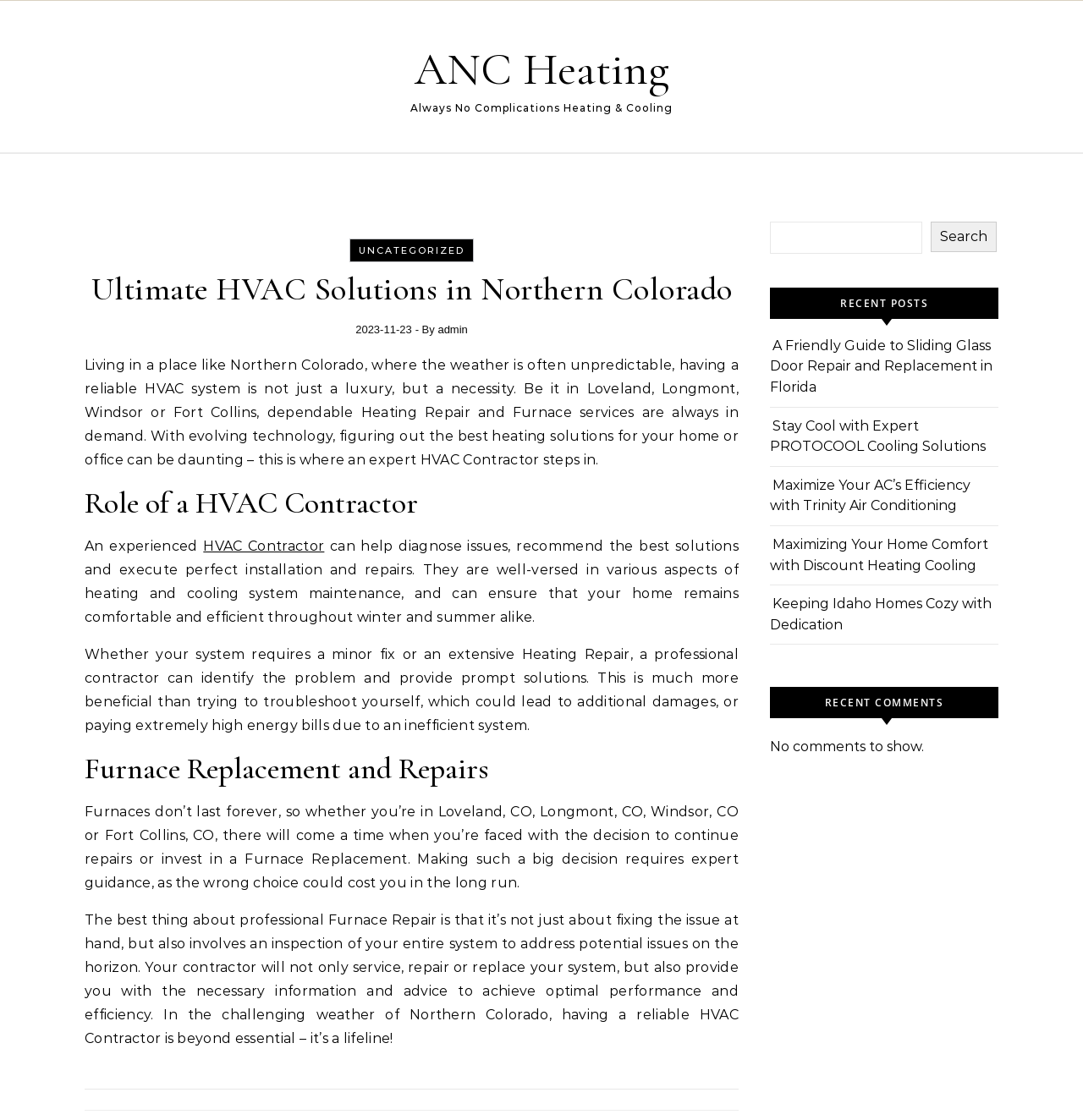Can you specify the bounding box coordinates of the area that needs to be clicked to fulfill the following instruction: "Read the article about Ultimate HVAC Solutions in Northern Colorado"?

[0.078, 0.241, 0.682, 0.275]